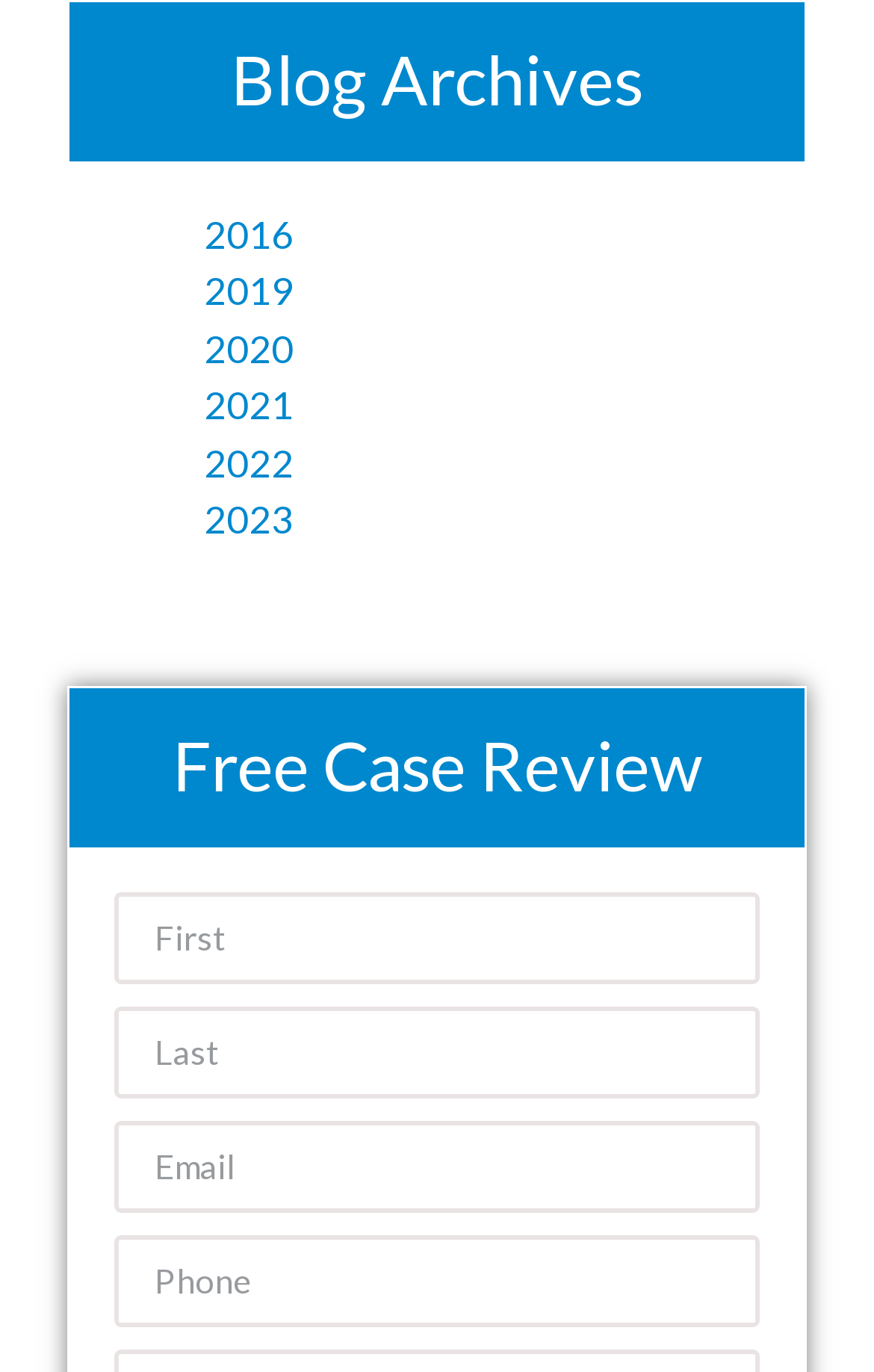Indicate the bounding box coordinates of the clickable region to achieve the following instruction: "Enter phone number."

[0.131, 0.9, 0.869, 0.967]